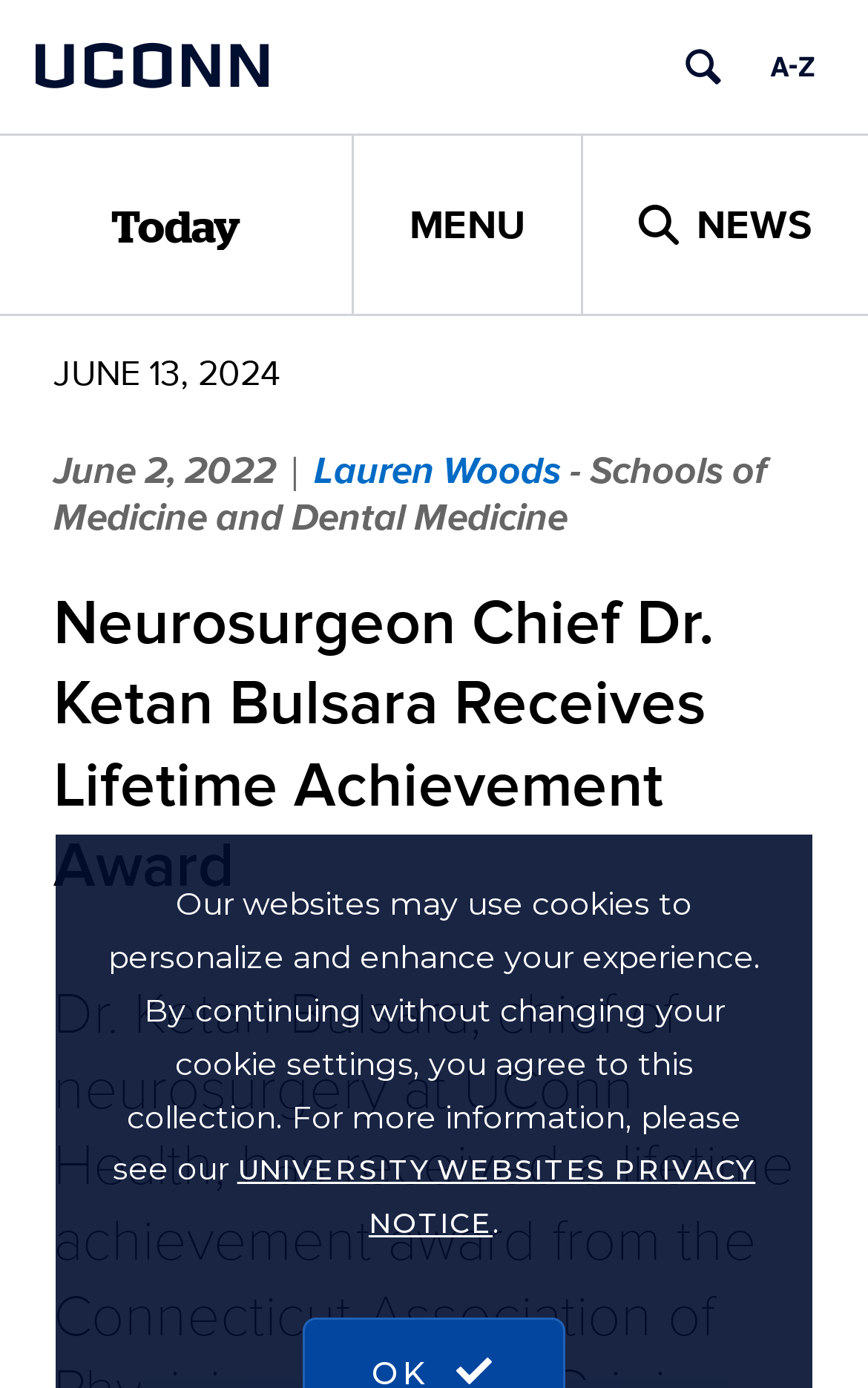Consider the image and give a detailed and elaborate answer to the question: 
What is the category of the article?

I found the category by looking at the heading element with the text 'Today' located at [0.128, 0.124, 0.277, 0.2].